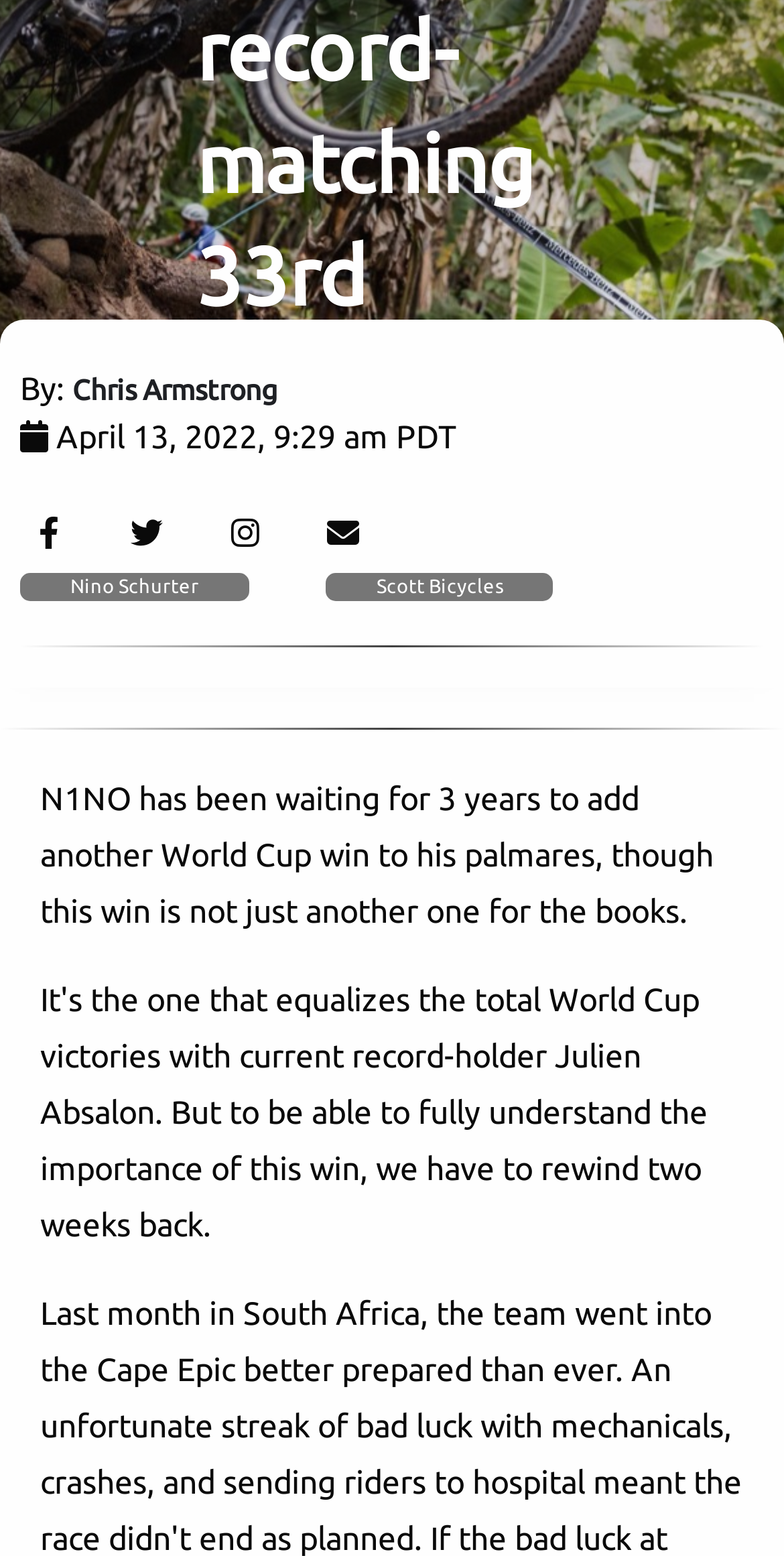Locate the UI element that matches the description Scott Bicycles in the webpage screenshot. Return the bounding box coordinates in the format (top-left x, top-left y, bottom-right x, bottom-right y), with values ranging from 0 to 1.

[0.481, 0.37, 0.642, 0.384]